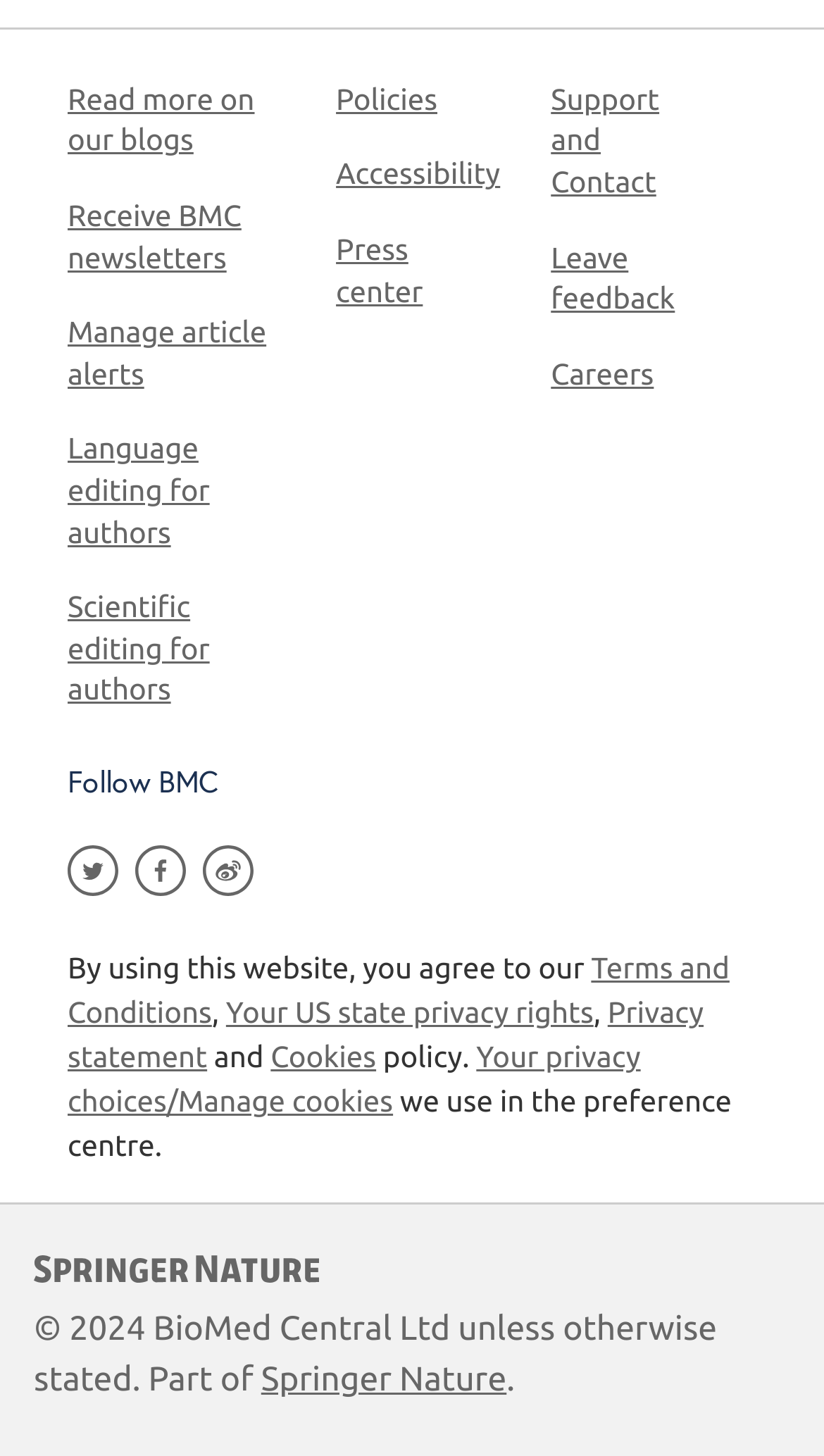How many links are there in the top-left section?
Look at the image and answer with only one word or phrase.

4